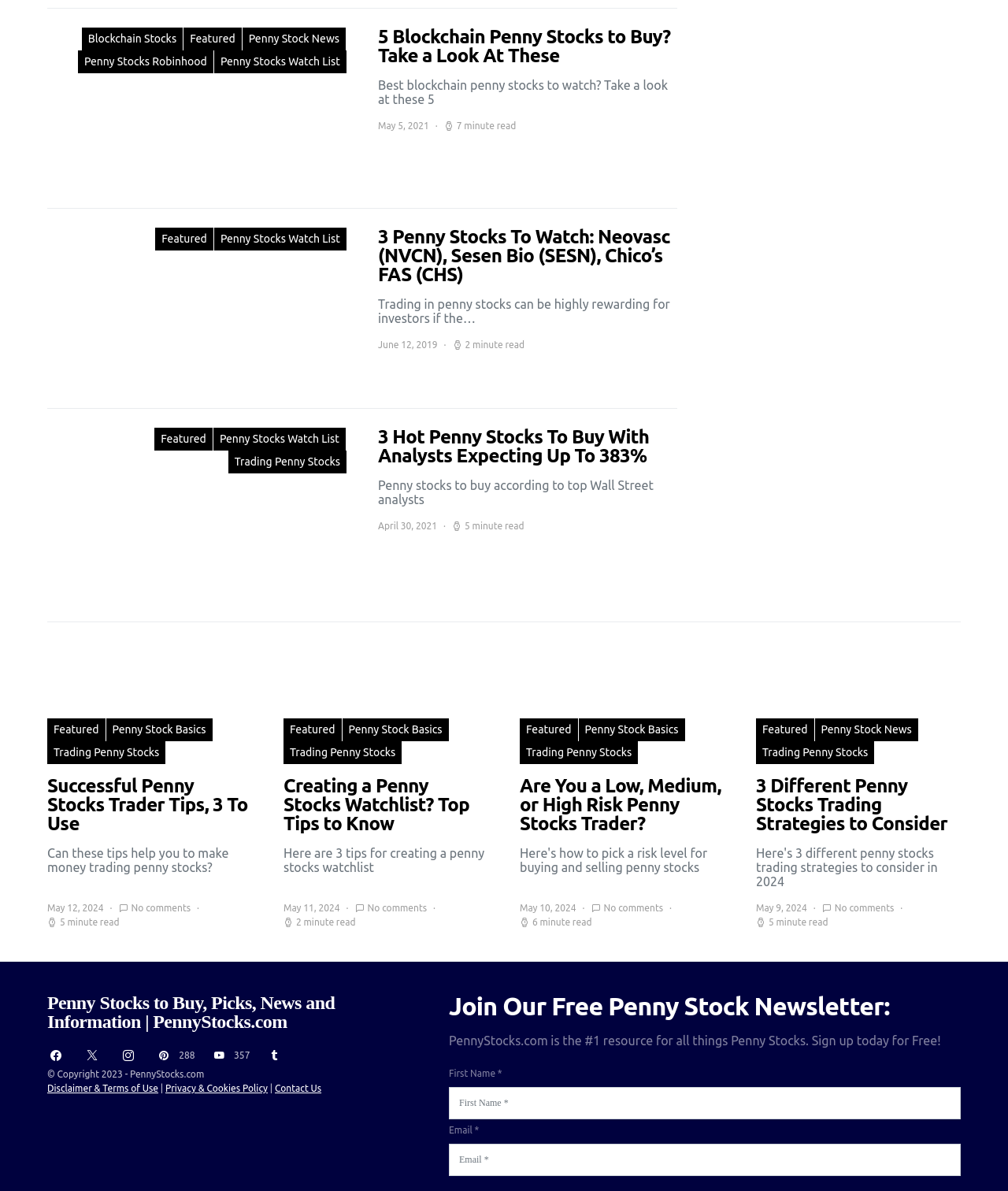What is the date of the article '3 Hot Penny Stocks To Buy With Analysts Expecting Up To 383%'
Kindly give a detailed and elaborate answer to the question.

I found the article '3 Hot Penny Stocks To Buy With Analysts Expecting Up To 383%' and its corresponding date 'April 30, 2021' by examining the StaticText elements within the article element.